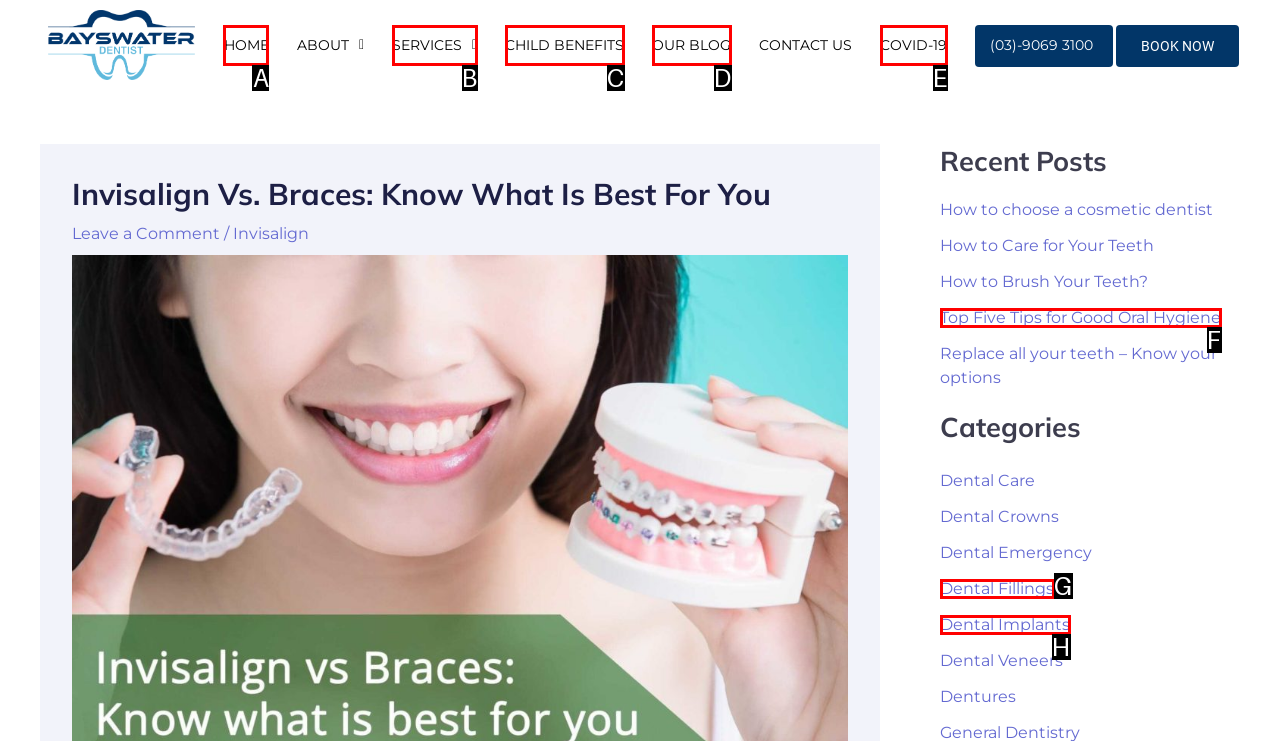Look at the description: CHILD BENEFITS
Determine the letter of the matching UI element from the given choices.

C